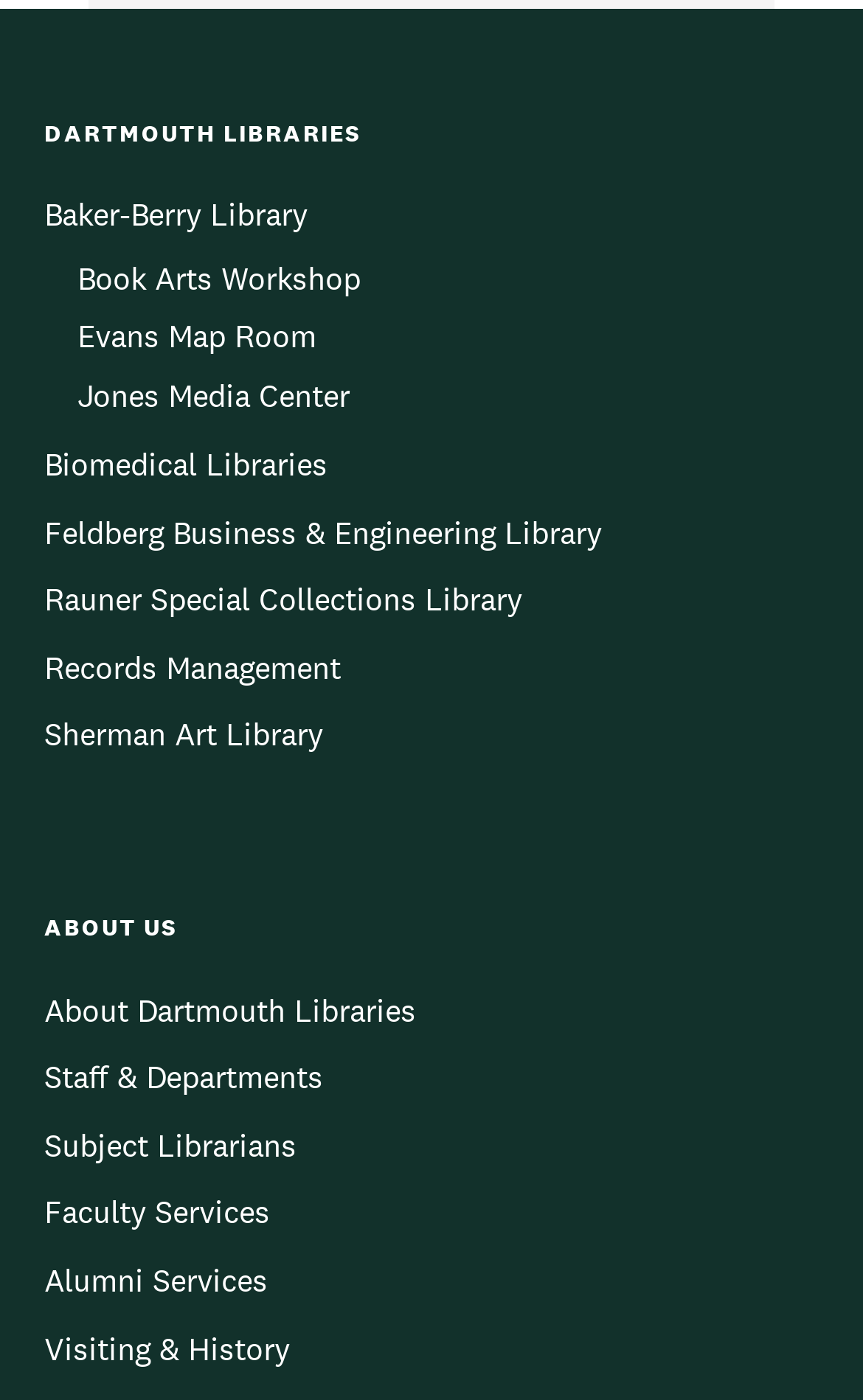What is the first link under 'DARTMOUTH LIBRARIES'?
Based on the visual details in the image, please answer the question thoroughly.

I looked at the links under the 'DARTMOUTH LIBRARIES' navigation menu and found that the first link is 'Baker-Berry Library'.